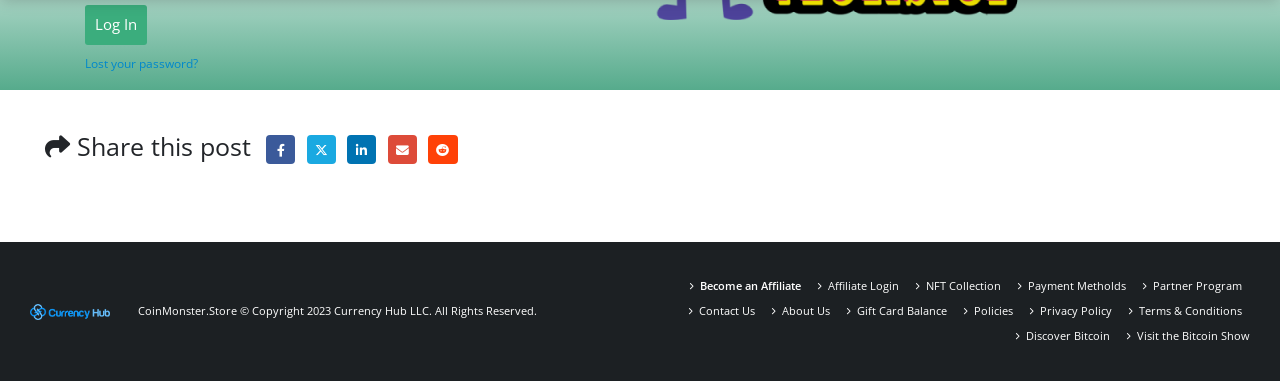Review the image closely and give a comprehensive answer to the question: What is the copyright information at the bottom?

I found a StaticText element with the text 'CoinMonster.Store © Copyright 2023 Currency Hub LLC. All Rights Reserved.' at the bottom of the page, with bounding box coordinates [0.108, 0.796, 0.42, 0.836]. The copyright information is 'Copyright 2023 Currency Hub LLC'.